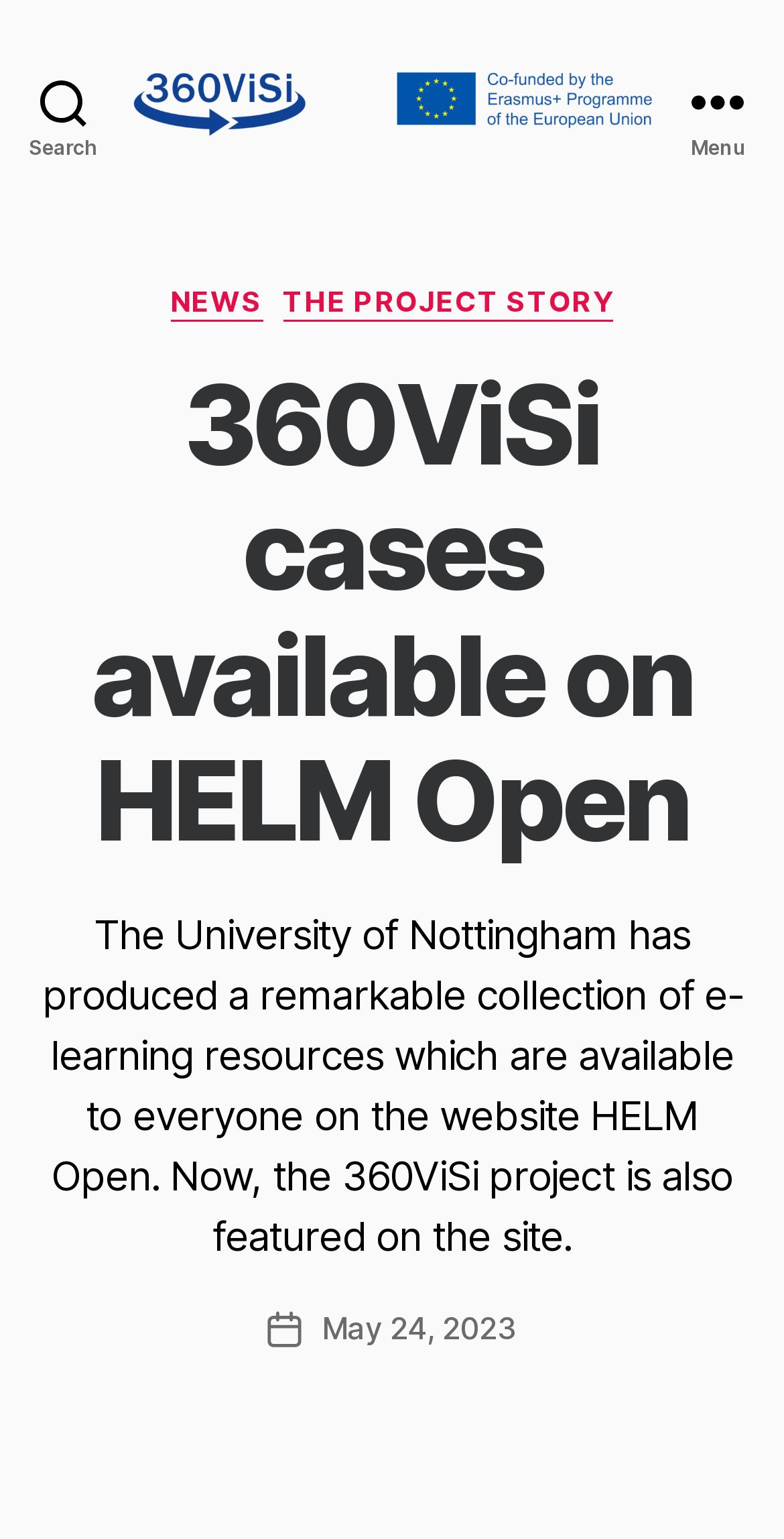Use the information in the screenshot to answer the question comprehensively: What is the date of the latest post?

I looked for the post date information on the webpage and found it next to the 'Post date' label, which is 'May 24, 2023'.